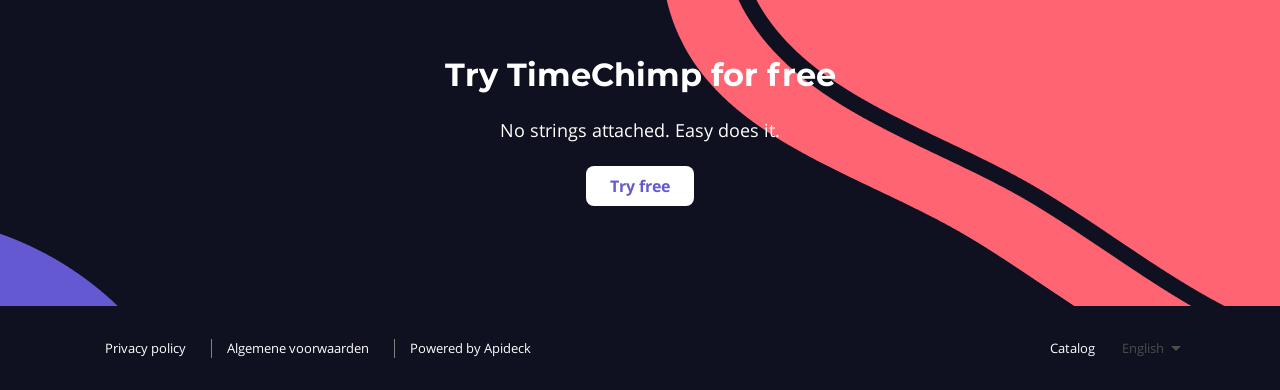Provide a short answer using a single word or phrase for the following question: 
What is the call-to-action on the webpage?

Try free